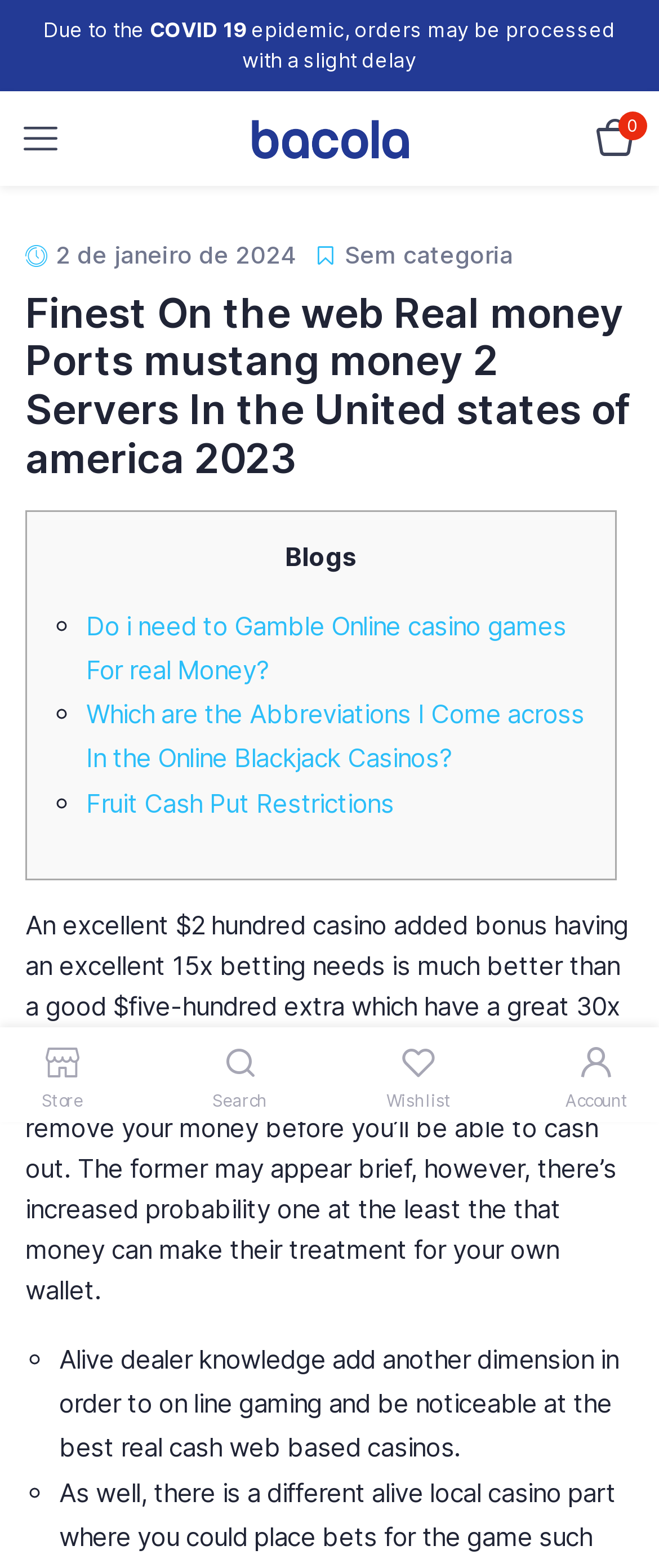With reference to the screenshot, provide a detailed response to the question below:
What is the warning about on this webpage?

The warning is about the COVID 19 epidemic, which is mentioned in the complementary text at the top of the webpage, indicating that orders may be processed with a slight delay due to the pandemic.